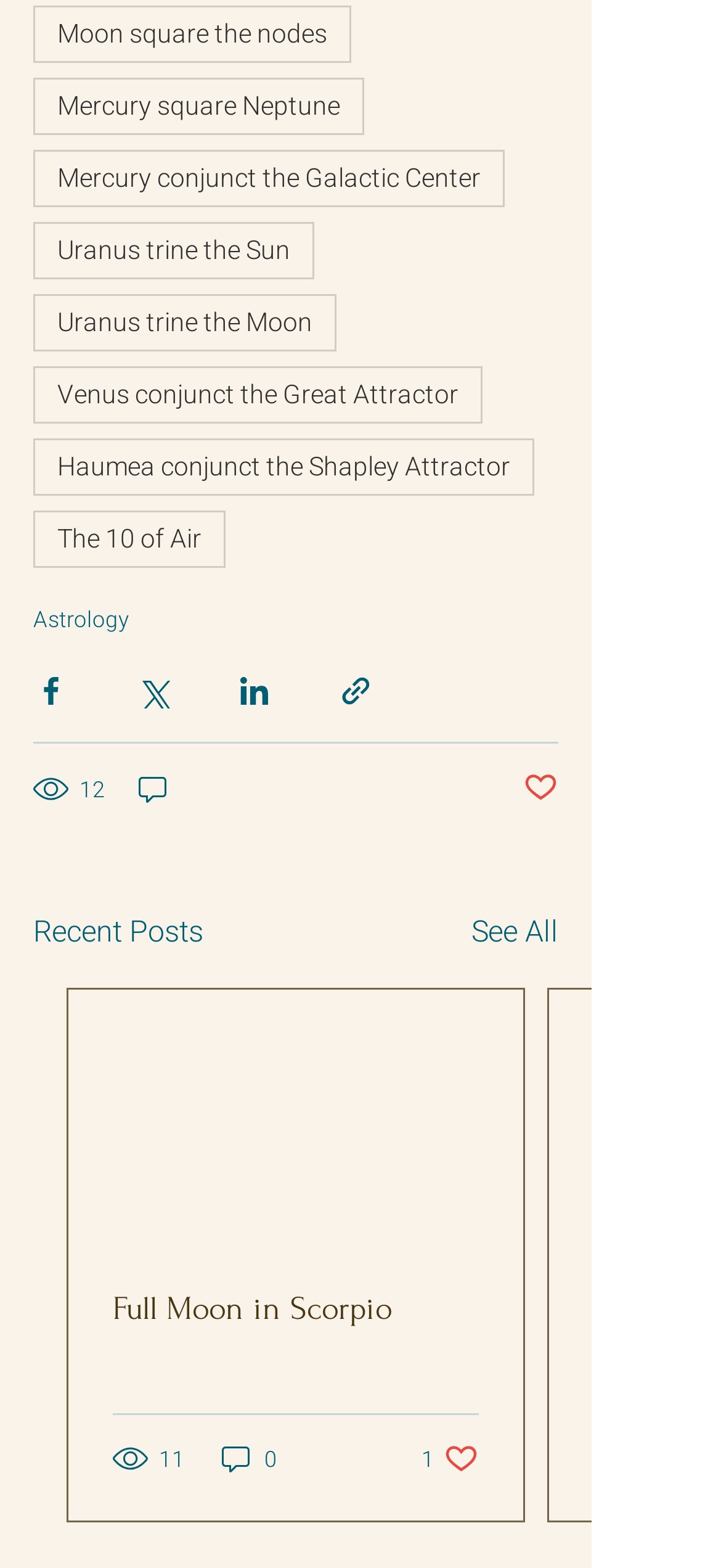How many views does the 'Full Moon in Scorpio' article have?
Based on the screenshot, respond with a single word or phrase.

11